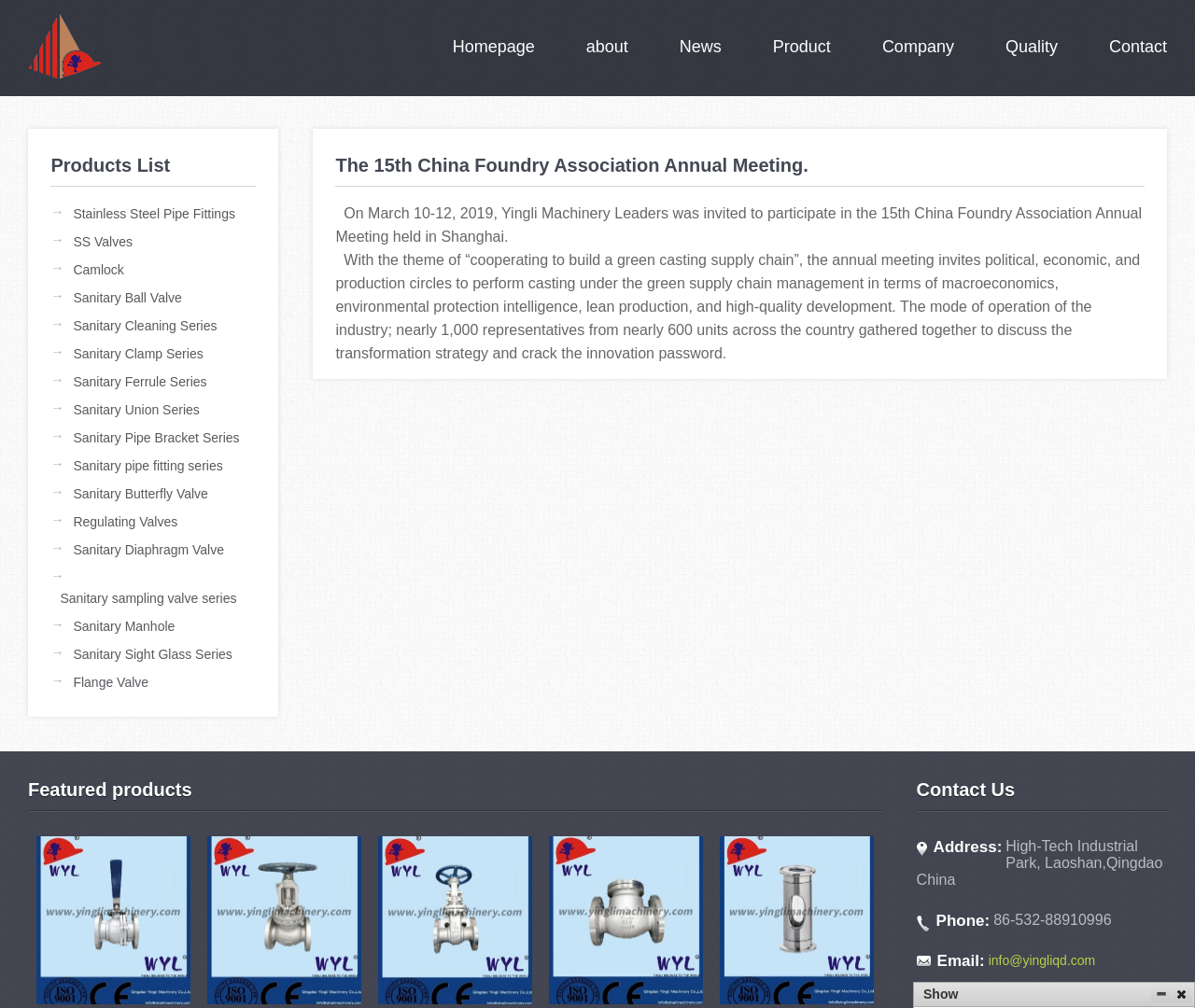Provide a brief response using a word or short phrase to this question:
What is the email address of Qingdao Yingli Machinery Co., Ltd.?

info@yingliqd.com